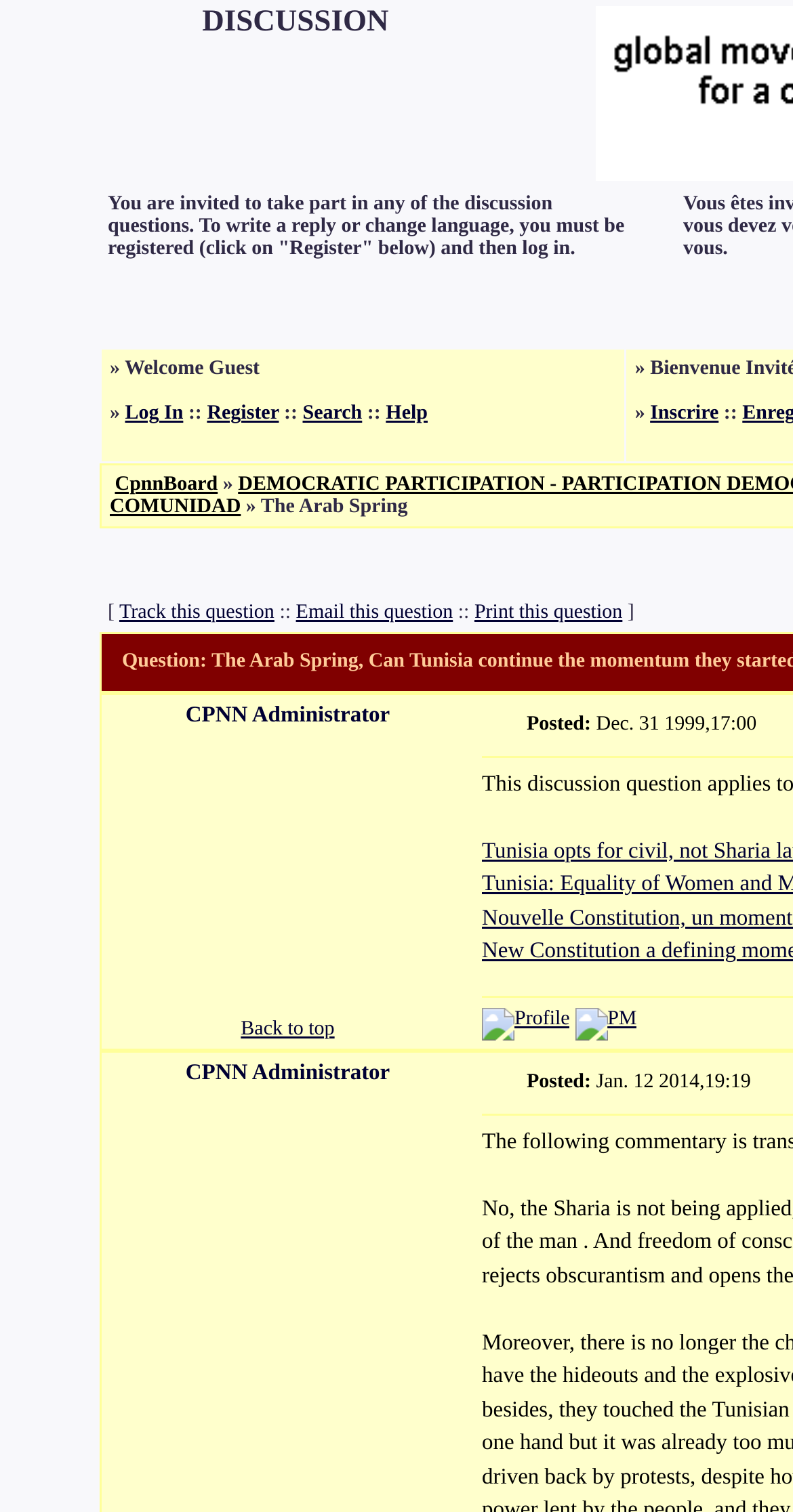Please determine the bounding box coordinates of the clickable area required to carry out the following instruction: "Log in to the website". The coordinates must be four float numbers between 0 and 1, represented as [left, top, right, bottom].

[0.138, 0.237, 0.777, 0.281]